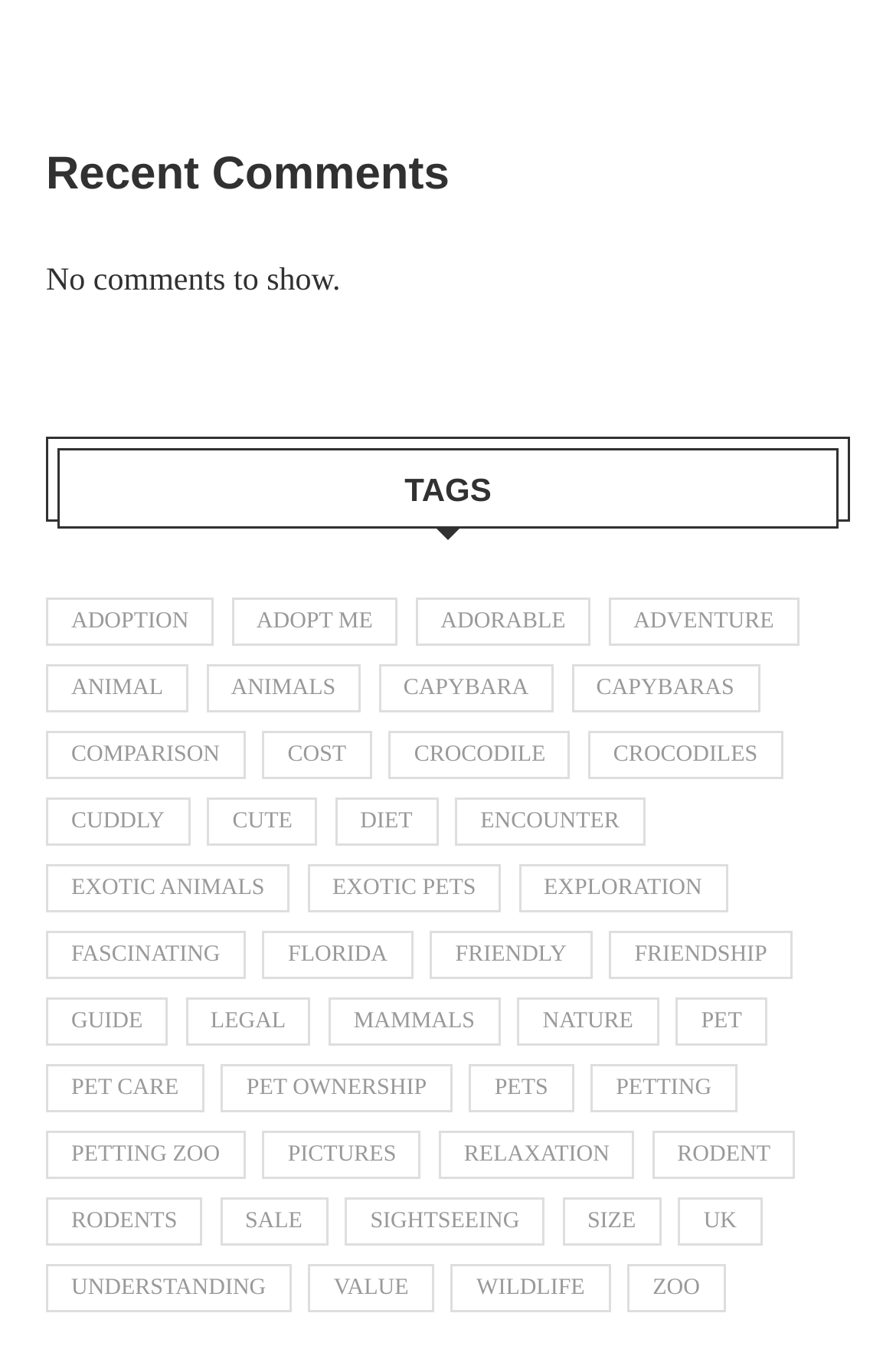Extract the bounding box coordinates for the UI element described as: "friendly".

[0.48, 0.685, 0.661, 0.721]